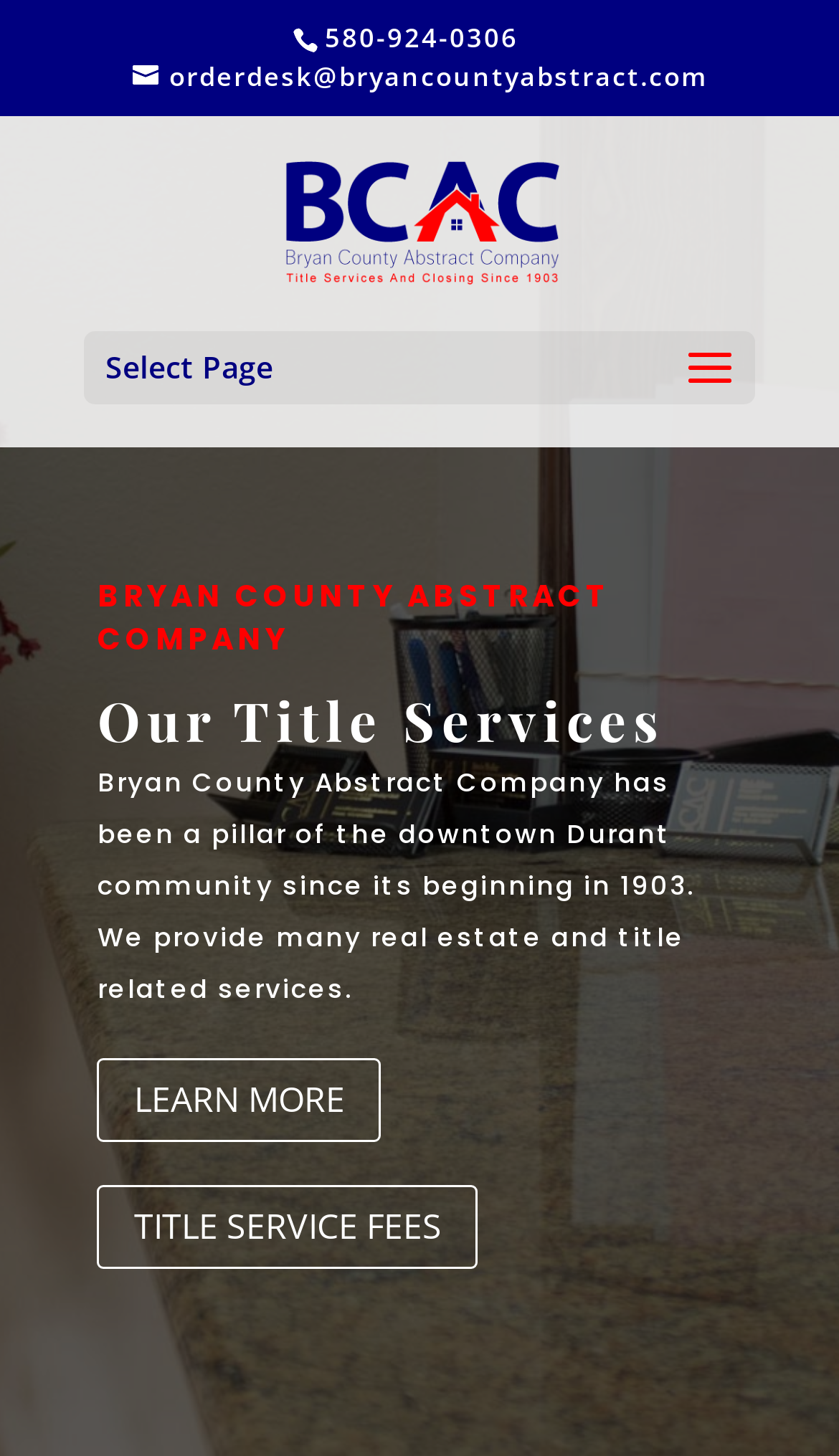Given the element description TITLE SERVICE FEES, predict the bounding box coordinates for the UI element in the webpage screenshot. The format should be (top-left x, top-left y, bottom-right x, bottom-right y), and the values should be between 0 and 1.

[0.116, 0.814, 0.57, 0.871]